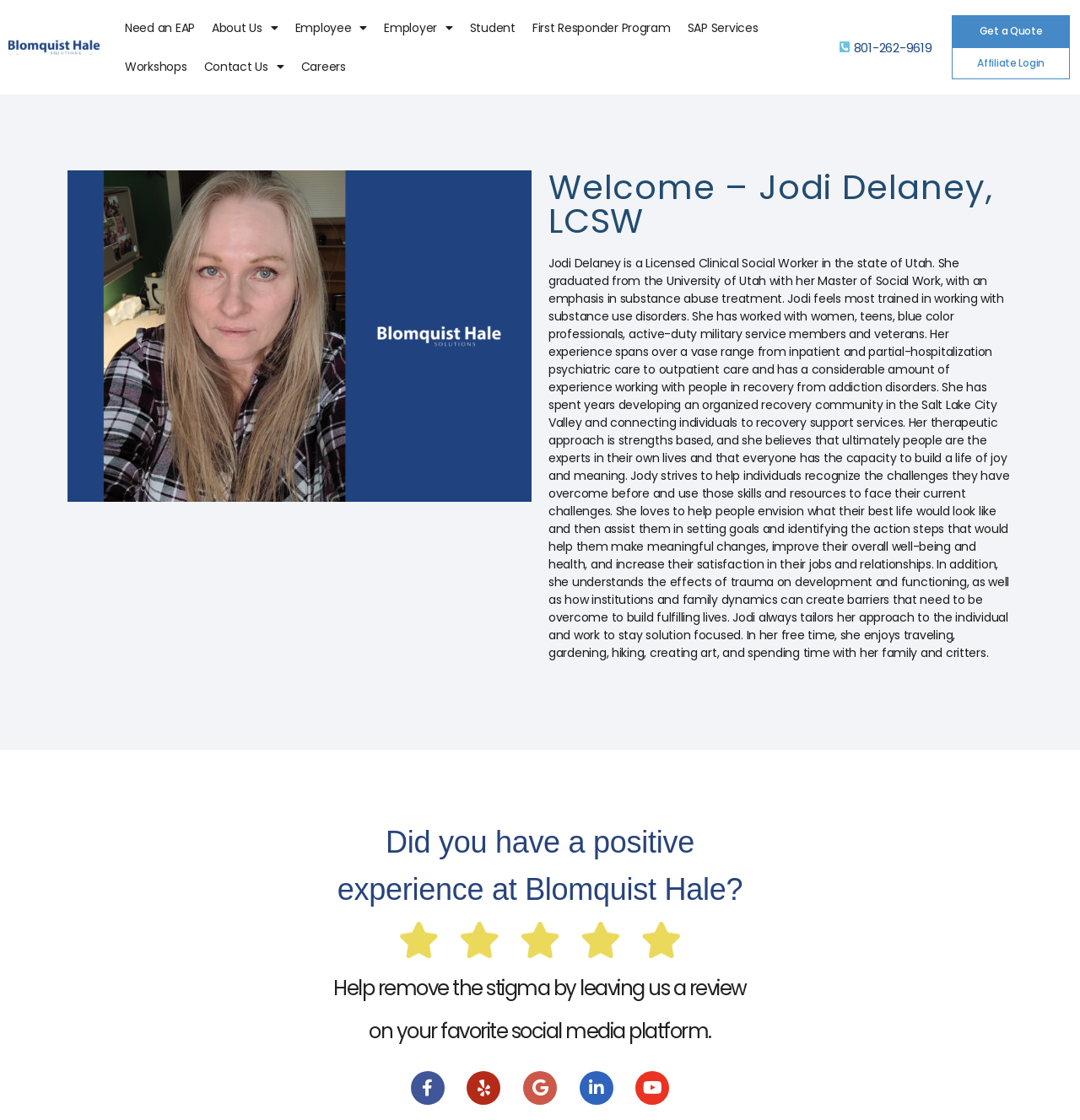Kindly determine the bounding box coordinates for the clickable area to achieve the given instruction: "Click About Us".

[0.188, 0.008, 0.265, 0.042]